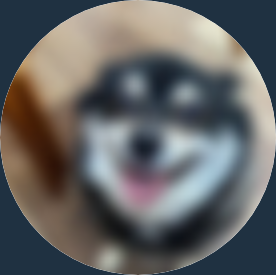Provide a brief response using a word or short phrase to this question:
What is the dog's expression in the image?

Cheerful